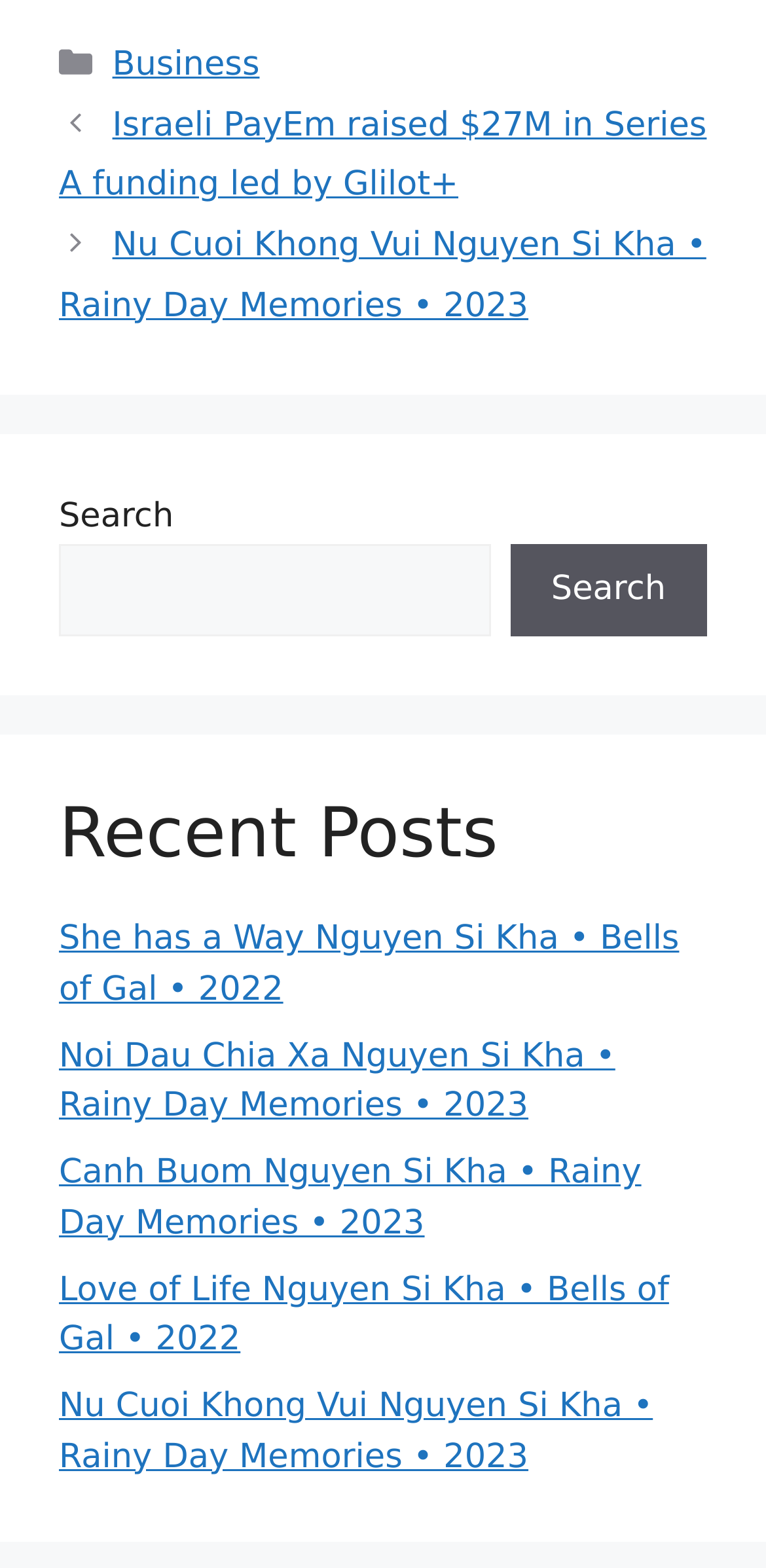Could you determine the bounding box coordinates of the clickable element to complete the instruction: "Read the article title"? Provide the coordinates as four float numbers between 0 and 1, i.e., [left, top, right, bottom].

None